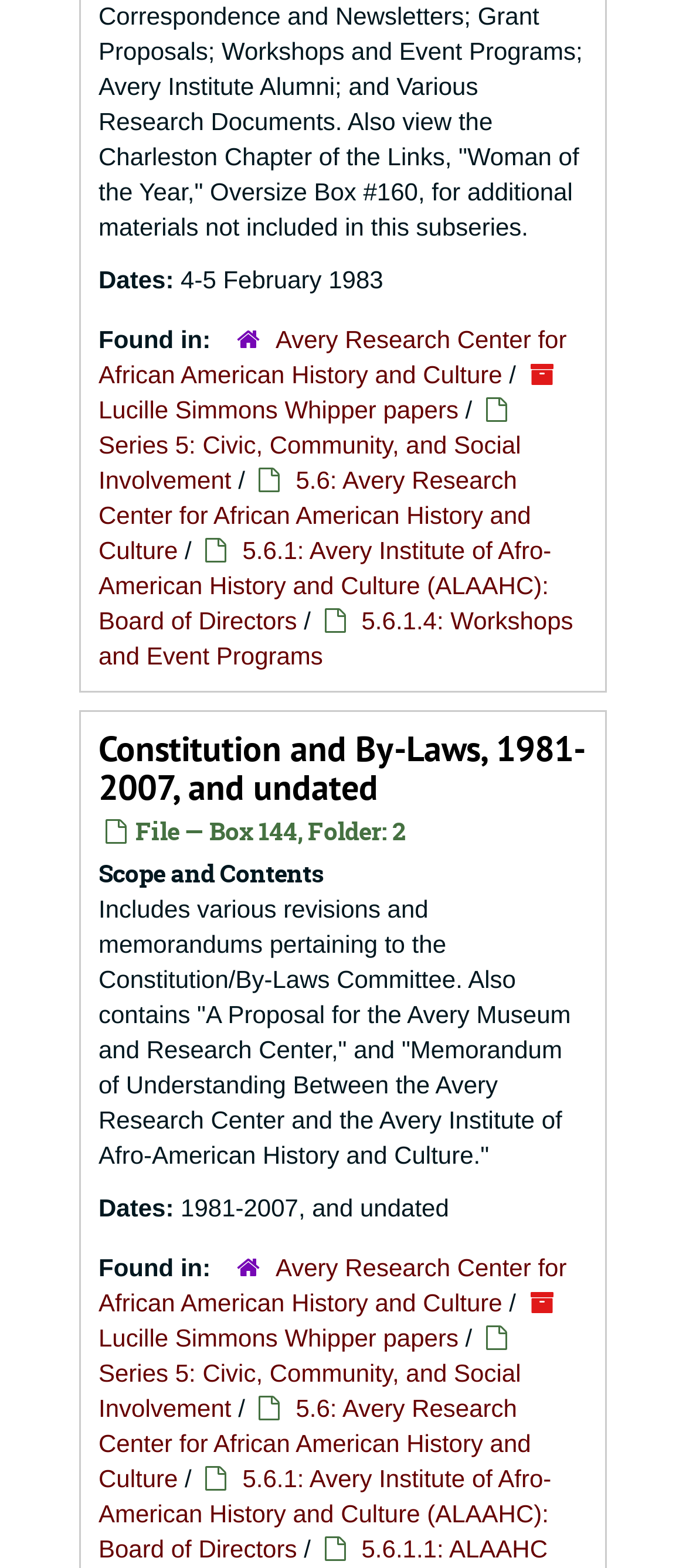Please locate the clickable area by providing the bounding box coordinates to follow this instruction: "Check 5.6.1.4: Workshops and Event Programs".

[0.144, 0.387, 0.836, 0.427]